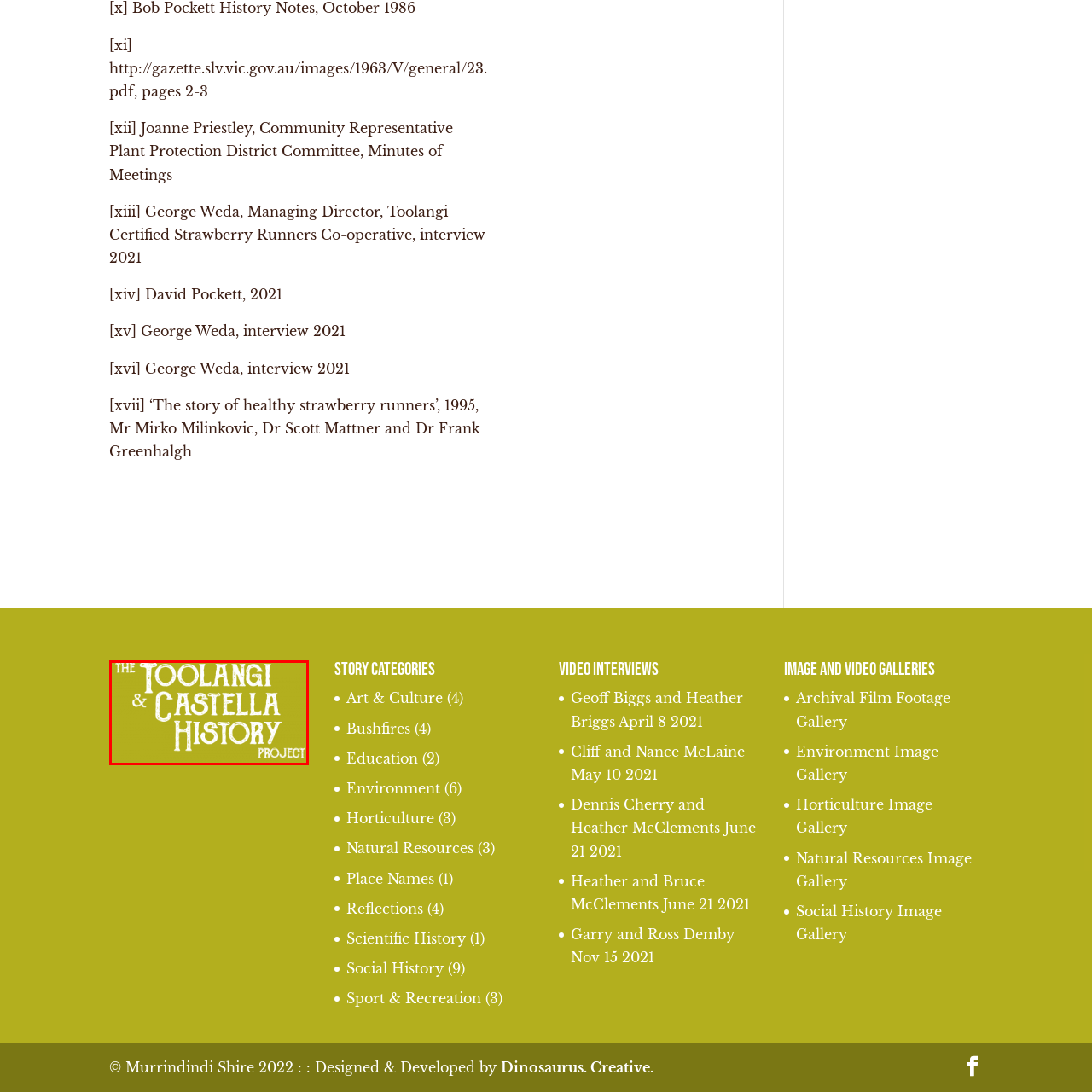Look at the image within the red outline, What is the purpose of the logo? Answer with one word or phrase.

To represent the project's mission